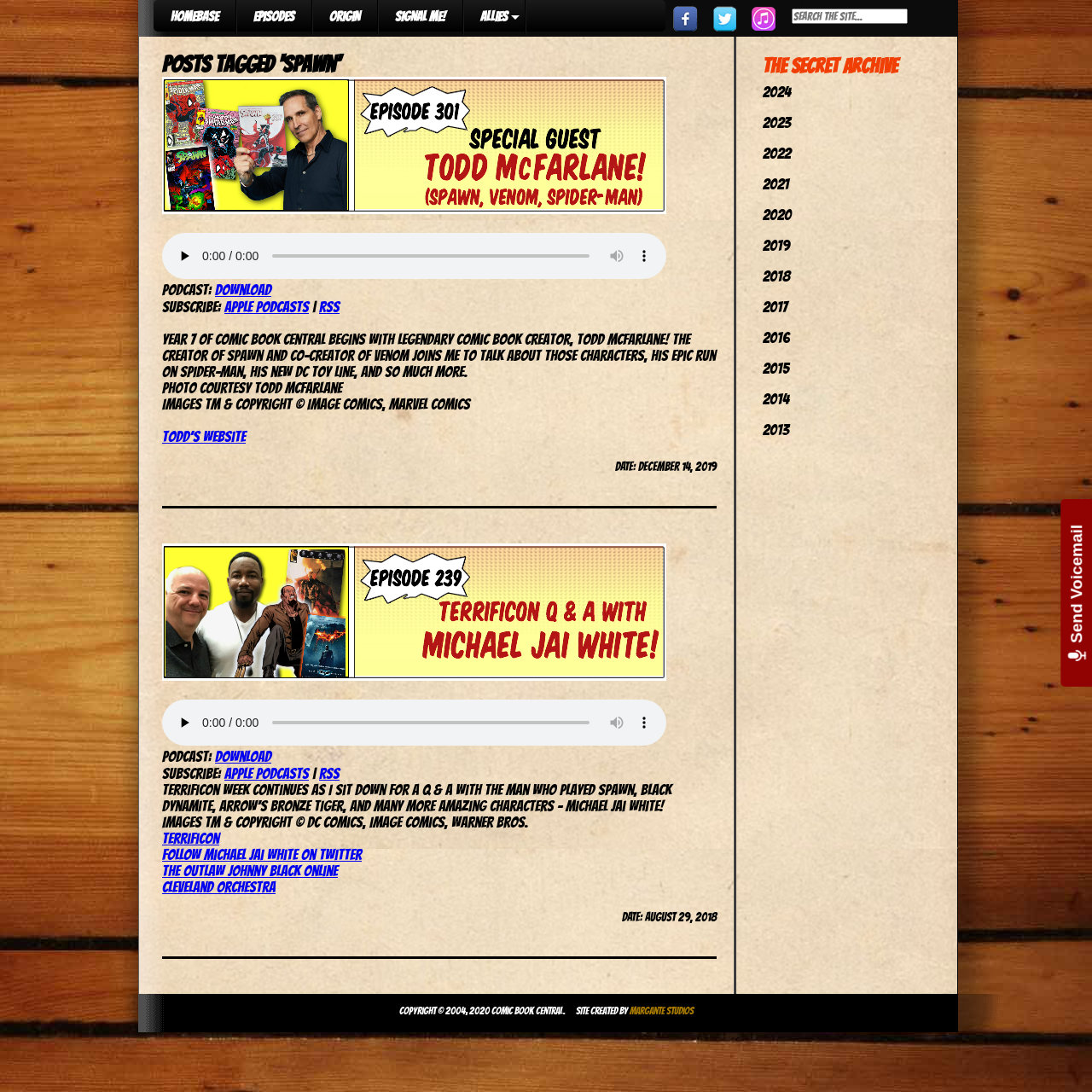Can you show the bounding box coordinates of the region to click on to complete the task described in the instruction: "Visit Todd's website"?

[0.148, 0.392, 0.225, 0.407]